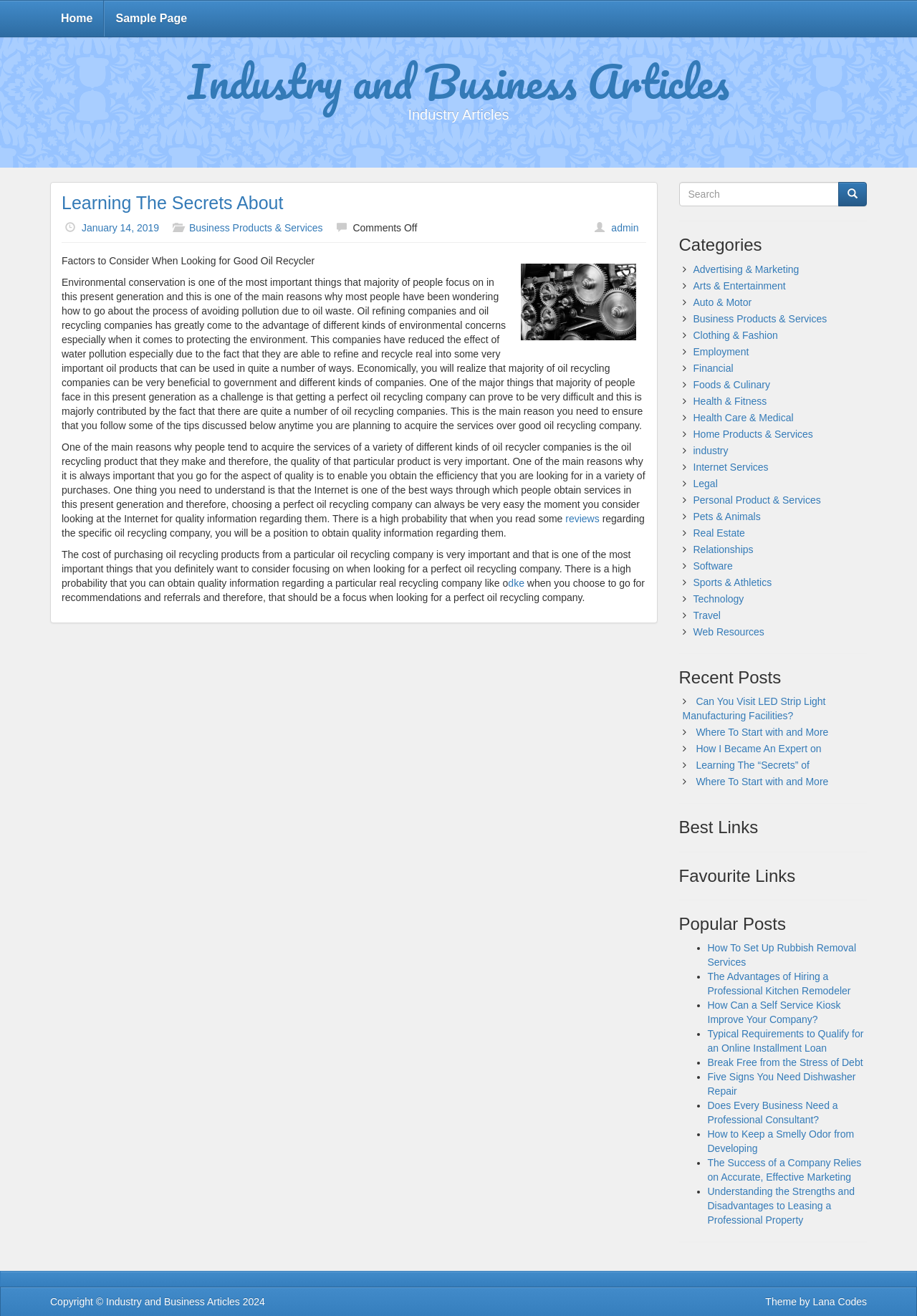Determine the bounding box coordinates of the clickable element to complete this instruction: "Read the article 'Factors to Consider When Looking for Good Oil Recycler'". Provide the coordinates in the format of four float numbers between 0 and 1, [left, top, right, bottom].

[0.067, 0.194, 0.343, 0.202]